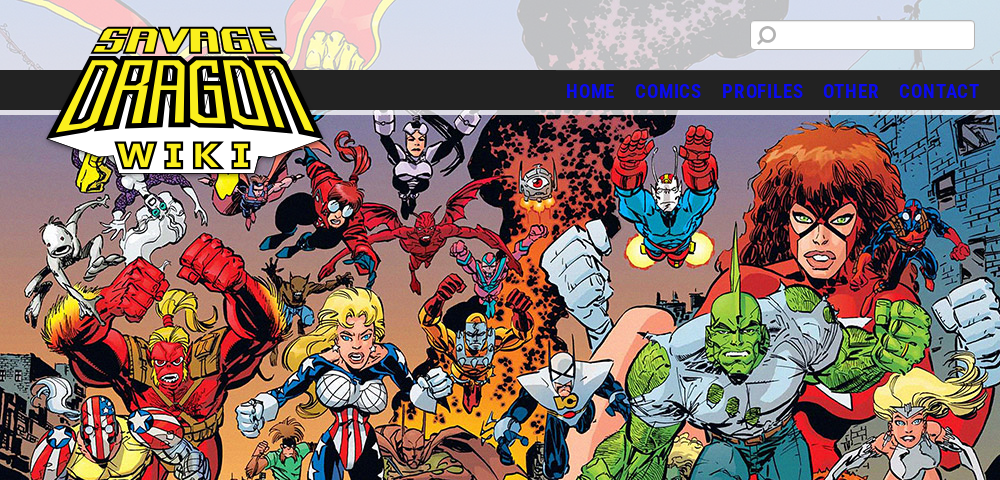Give an elaborate caption for the image.

The image features a vibrant, dynamic illustration from the Savage Dragon universe, showcasing a diverse ensemble of characters engaged in an intense action scene. Prominently displayed at the top is the unmistakable "Savage Dragon Wiki" logo, which highlights the focus of the webpage. Below, a flurry of superheroes and villains are depicted, each characterized by distinct costumes and powers, all set against an urban backdrop that reinforces the comic book aesthetic. The artwork conveys energy and excitement, capturing the essence of comic book storytelling. The design is complemented by a navigation bar at the top, providing links to different sections of the wiki, including HOME, COMICS, PROFILES, and other features, inviting fans to explore more about this expansive universe.